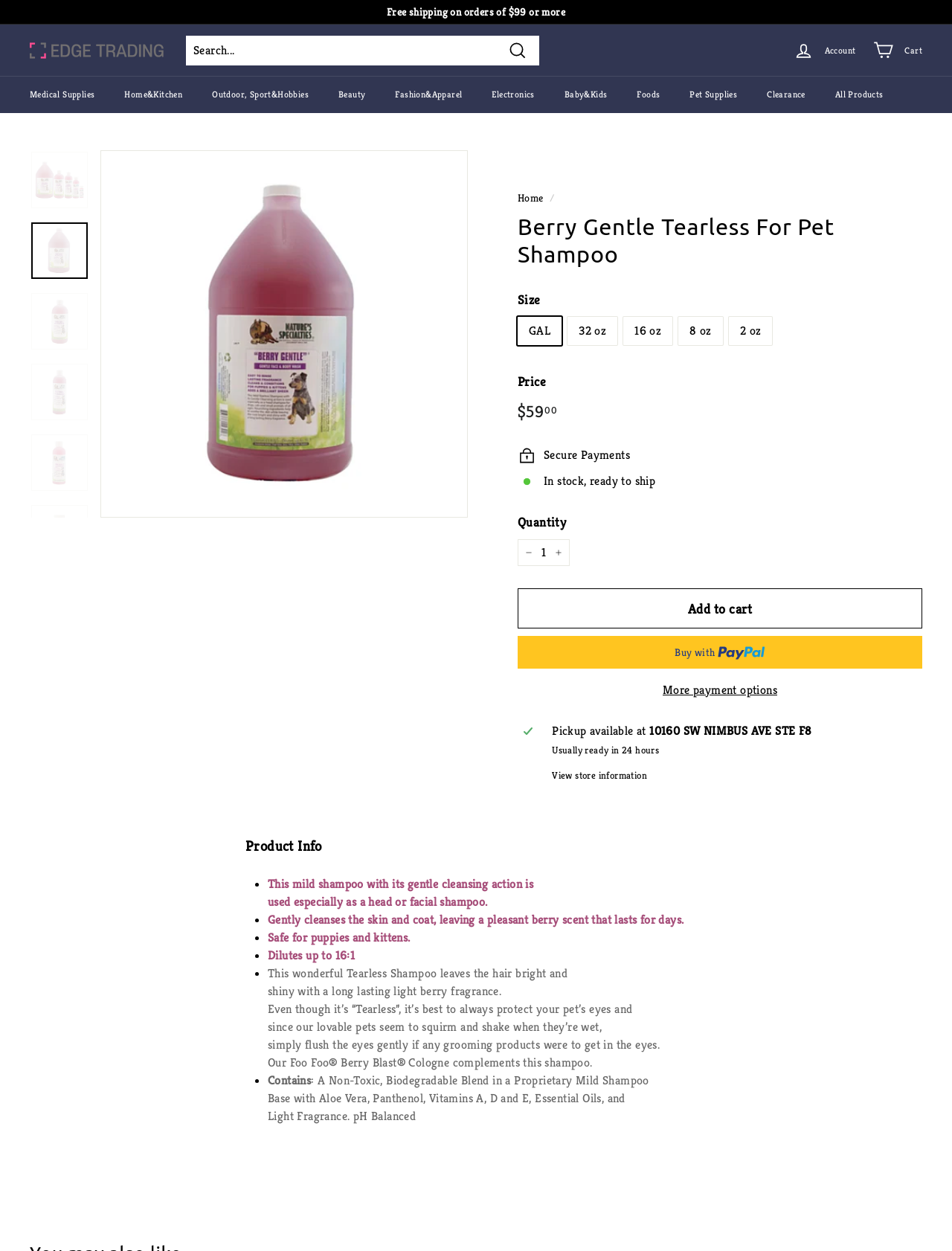What is the scent of this shampoo?
Refer to the image and offer an in-depth and detailed answer to the question.

I found the answer by reading the product description, which says 'leaving a pleasant berry scent that lasts for days'. This implies that the shampoo has a pleasant berry fragrance.